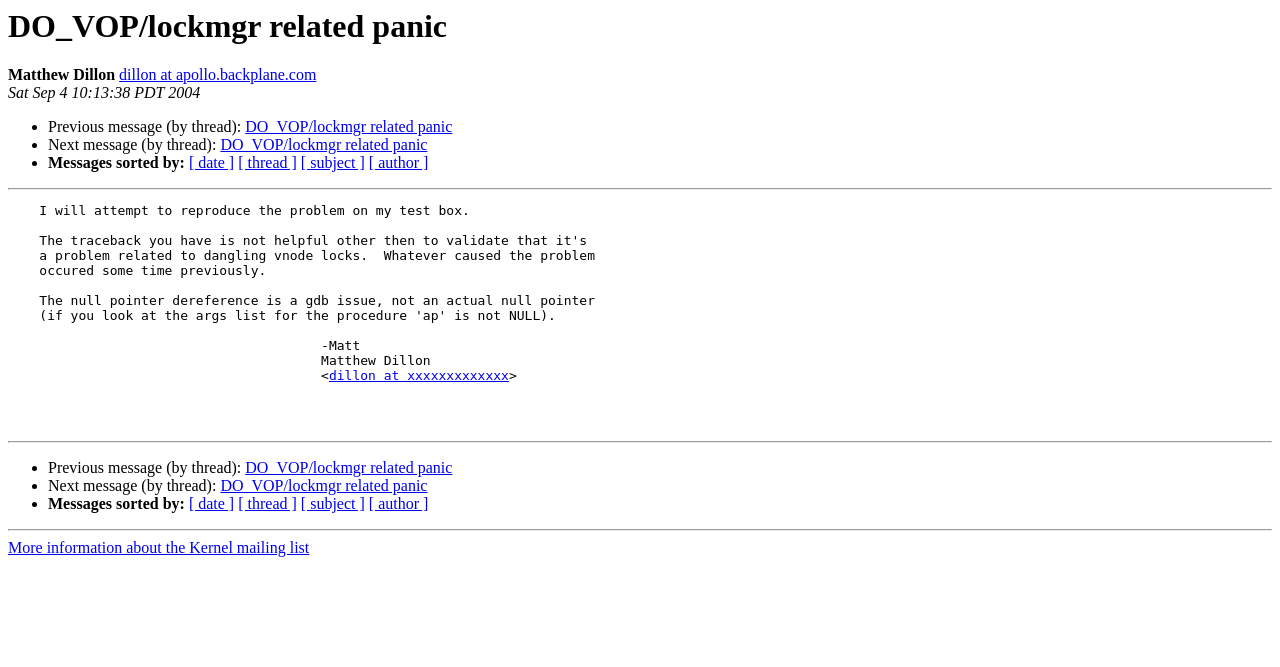What is the headline of the webpage?

DO_VOP/lockmgr related panic